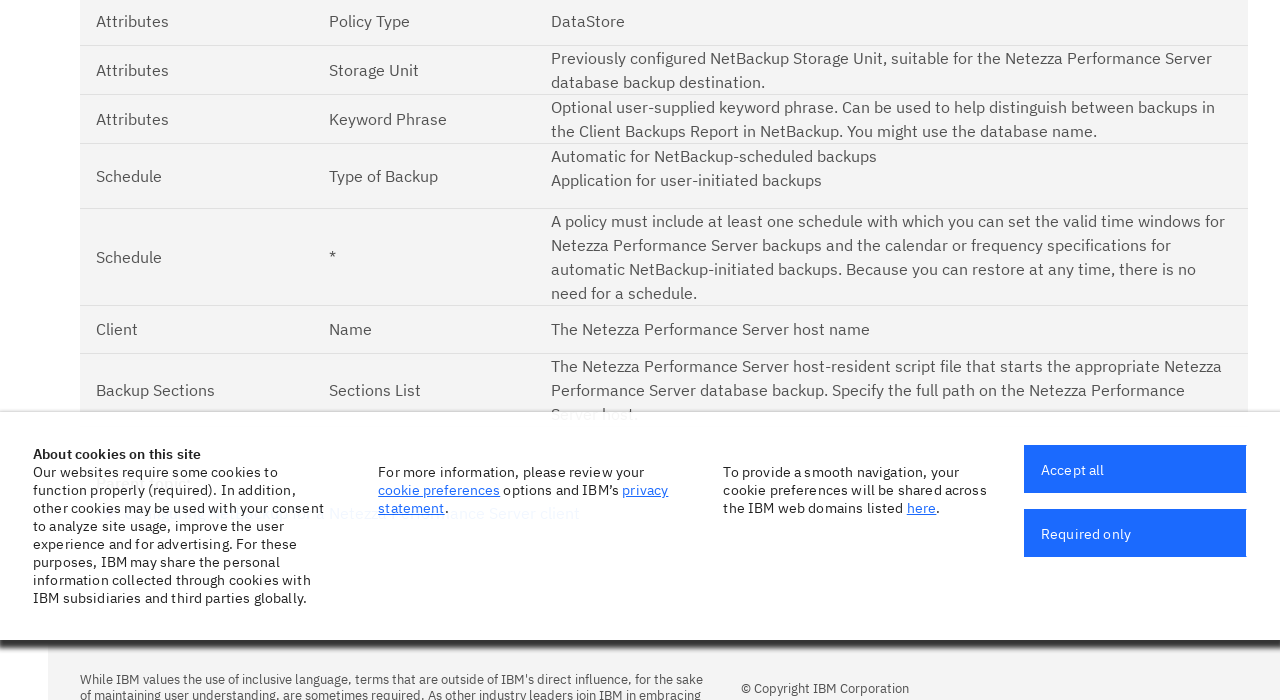Provide the bounding box coordinates, formatted as (top-left x, top-left y, bottom-right x, bottom-right y), with all values being floating point numbers between 0 and 1. Identify the bounding box of the UI element that matches the description: Required only

[0.8, 0.727, 0.974, 0.796]